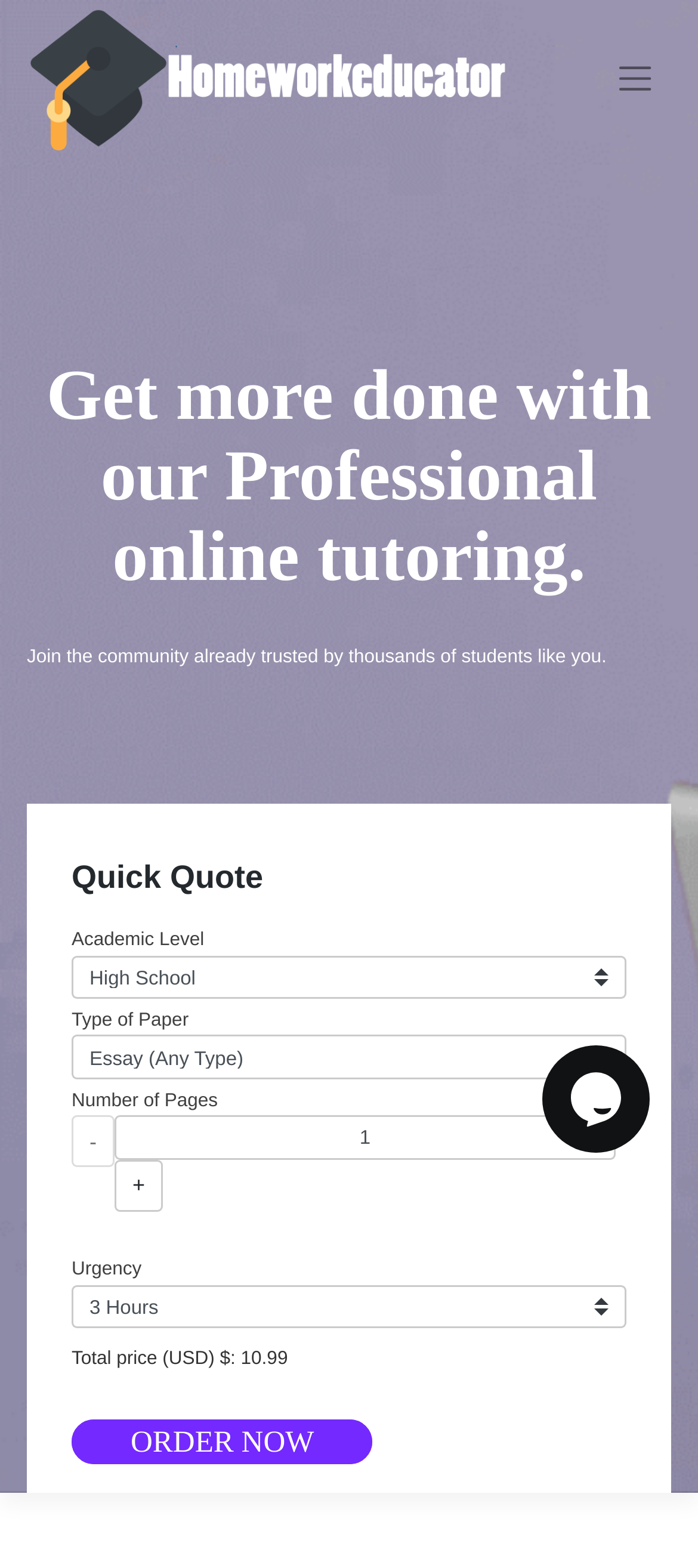Generate a comprehensive description of the webpage content.

The webpage is about Dominique Gilmore, a Homework Educator. At the top left, there is a link and an image, both labeled "Homework Educator". To the top right, there is a button to toggle navigation. 

Below the top section, there is a heading that reads "Get more done with our Professional online tutoring." This is followed by a paragraph of text that invites users to join a community trusted by thousands of students. 

Further down, there is a section labeled "Quick Quote". This section contains several form fields, including dropdown menus for "Academic Level" and "Type of Paper", as well as a field to input the "Number of Pages". There are also buttons to increment or decrement the page count. 

Below the form fields, there is a text description stating that each page is approximately 250 words. The "Urgency" field is also located in this section, with a dropdown menu to select the desired level. 

At the bottom of the "Quick Quote" section, the total price is displayed, which is $10.99. There is a prominent "ORDER NOW" link below the price. 

On the right side of the page, there is a chat widget iframe, which is likely used for customer support or live chat.